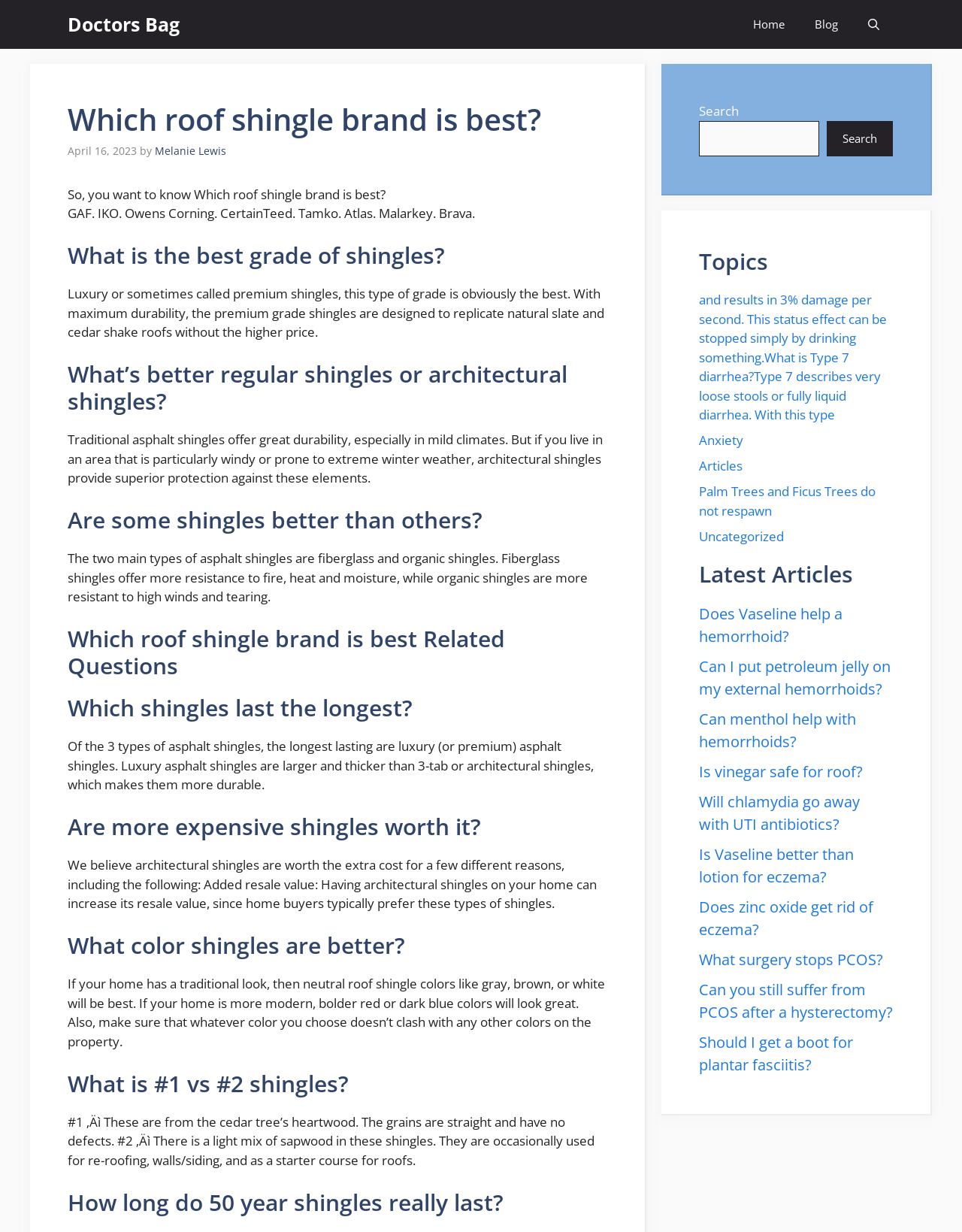Answer succinctly with a single word or phrase:
How many headings are there in the article?

9